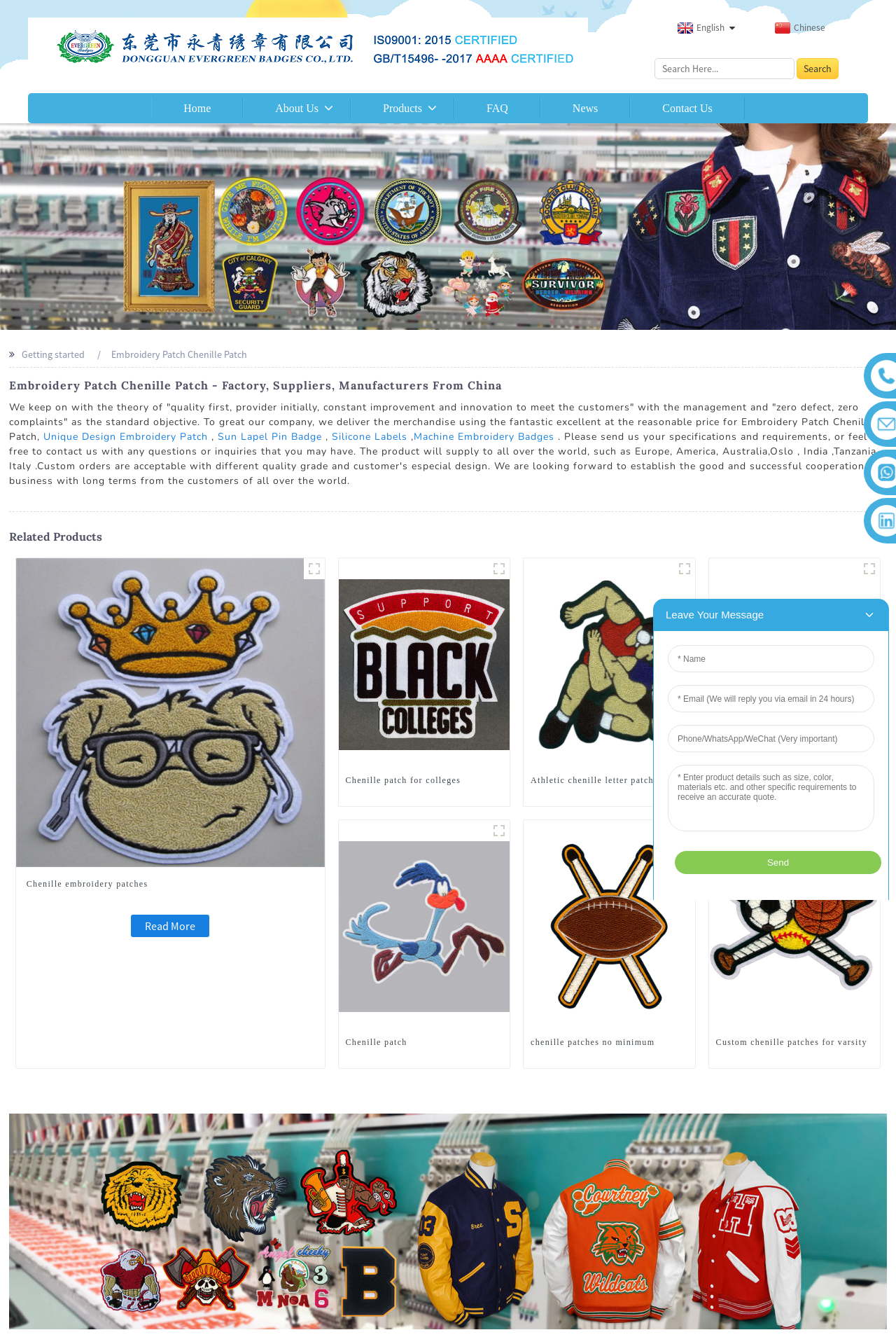Provide a brief response in the form of a single word or phrase:
What is the product category shown on the webpage?

Embroidery Patch Chenille Patch